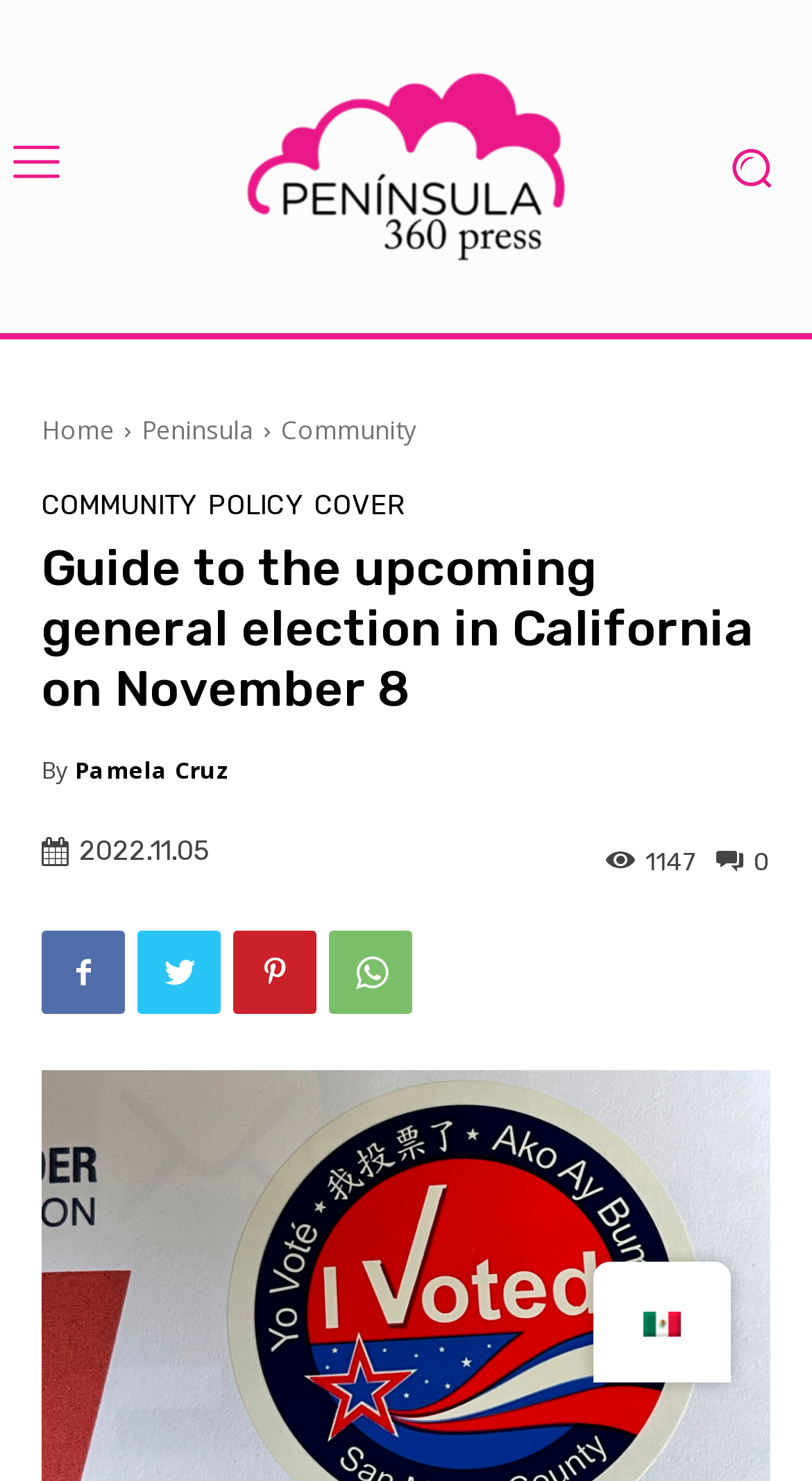Give a one-word or phrase response to the following question: How many links are in the top navigation menu?

5